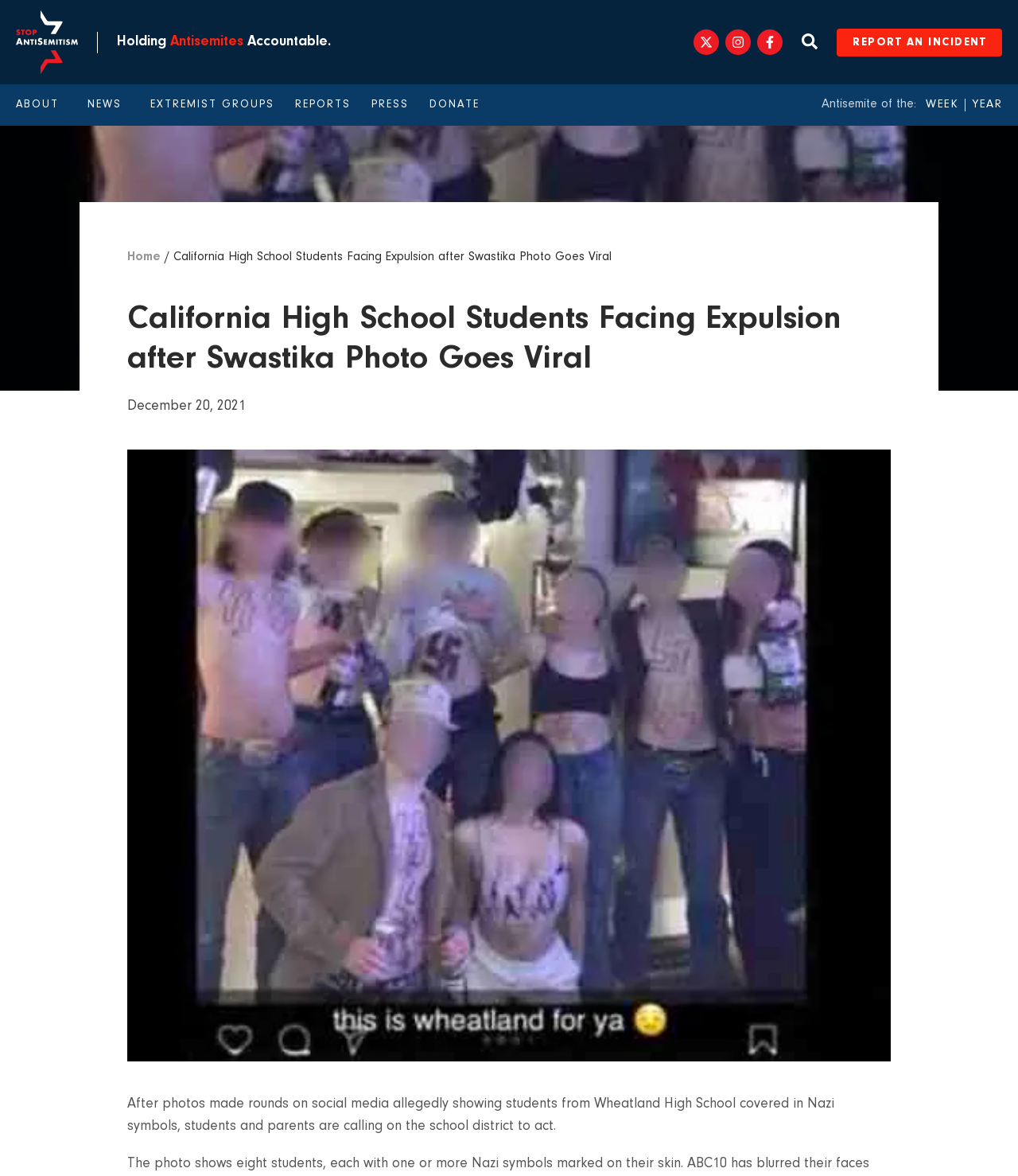Pinpoint the bounding box coordinates of the clickable element to carry out the following instruction: "Click the 'REPORT AN INCIDENT' link."

[0.822, 0.024, 0.984, 0.048]